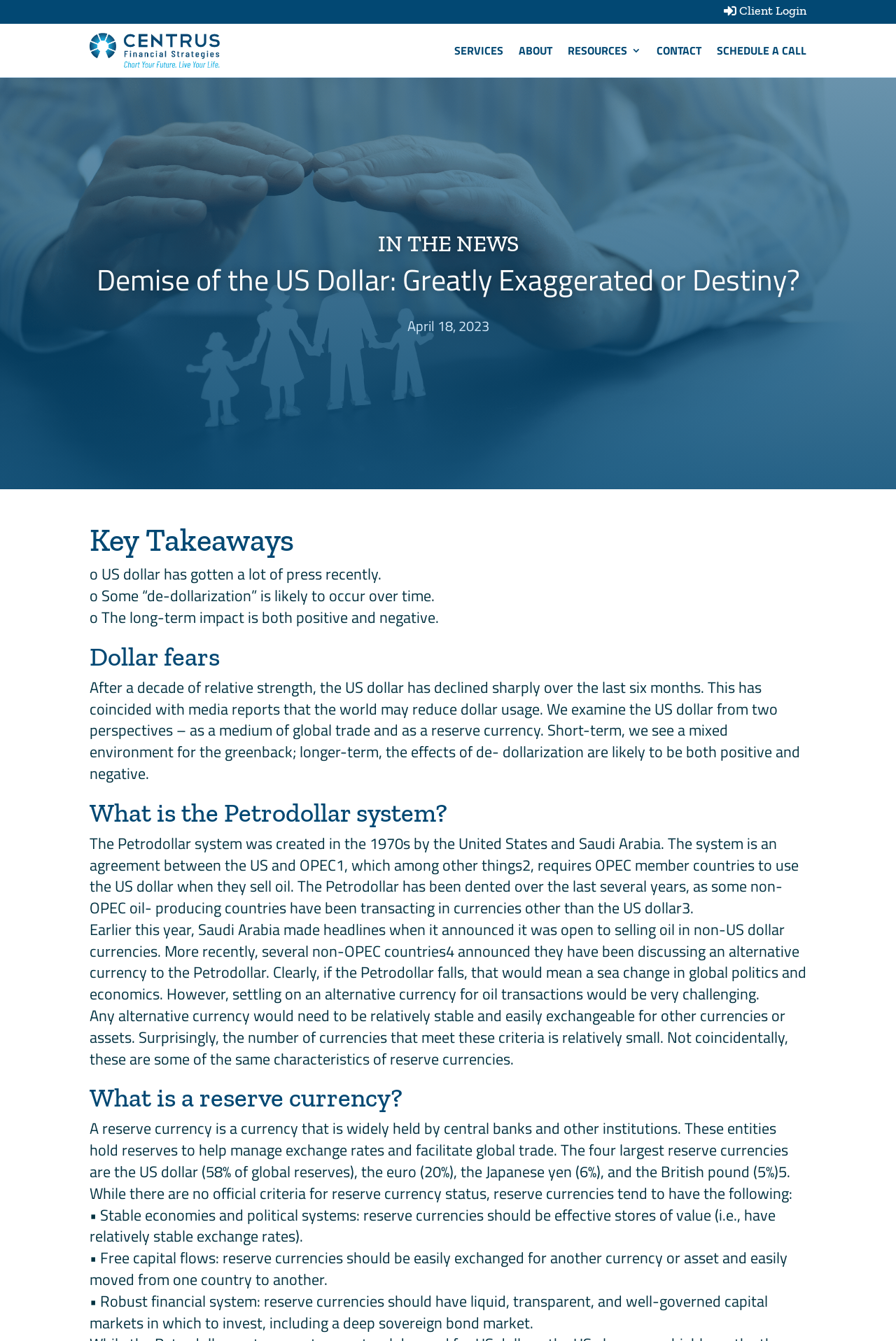Answer the question below using just one word or a short phrase: 
What are the characteristics of a reserve currency?

Stable economy, free capital flows, robust financial system